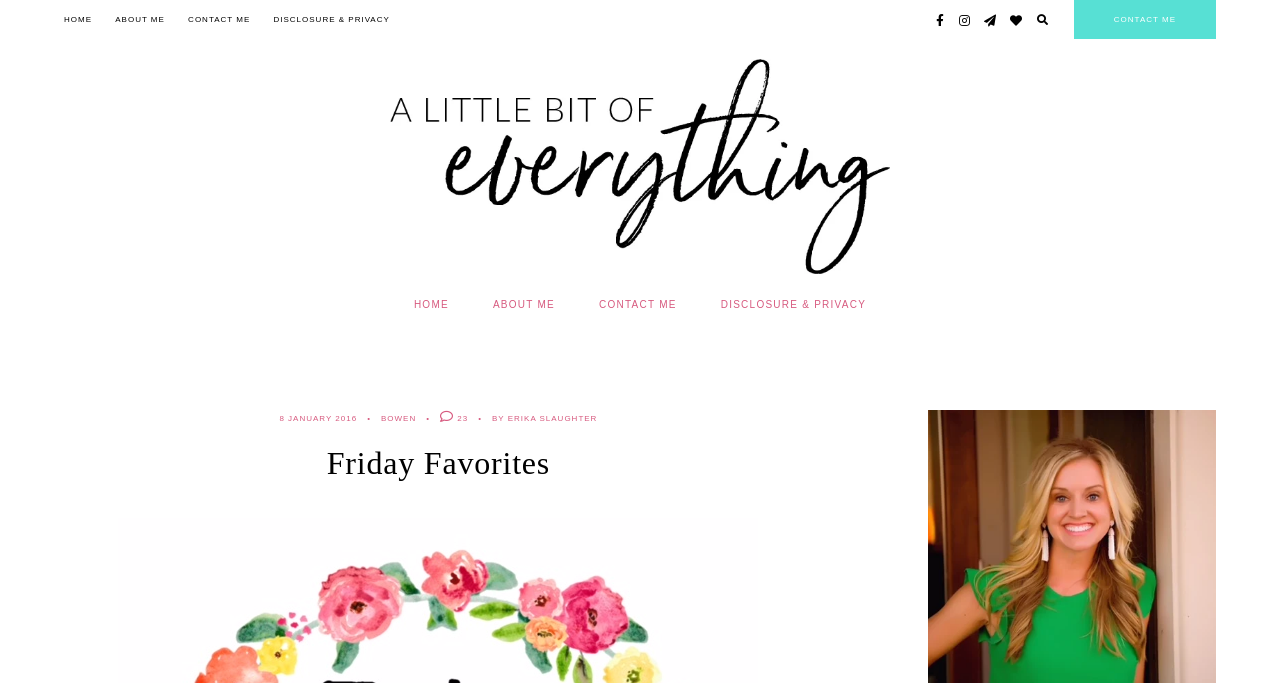Using the provided element description "parent_node: Login: Password: name="login"", determine the bounding box coordinates of the UI element.

None